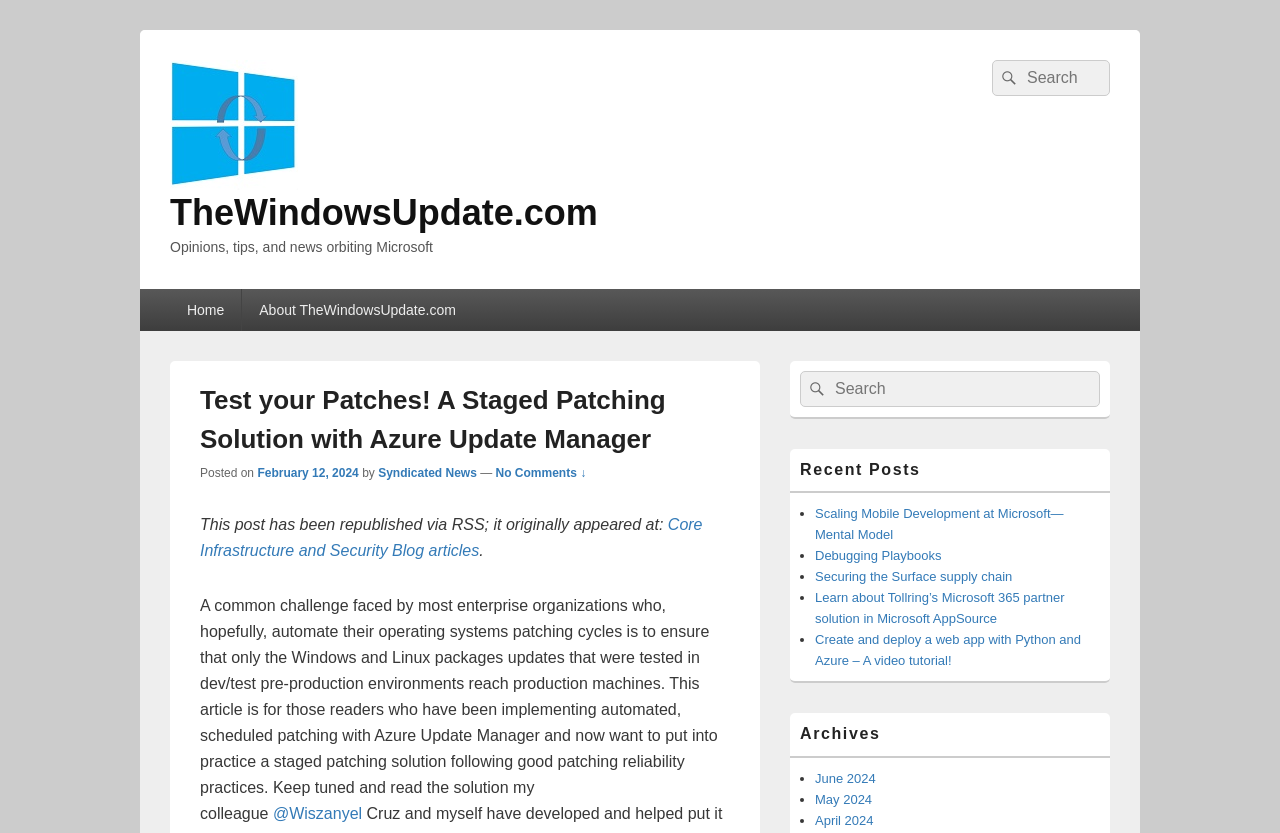Refer to the image and provide an in-depth answer to the question: 
What is the category of the article?

The article's content is about patch management, specifically about implementing a staged patching solution with Azure Update Manager. This suggests that the category of the article is related to patch management.